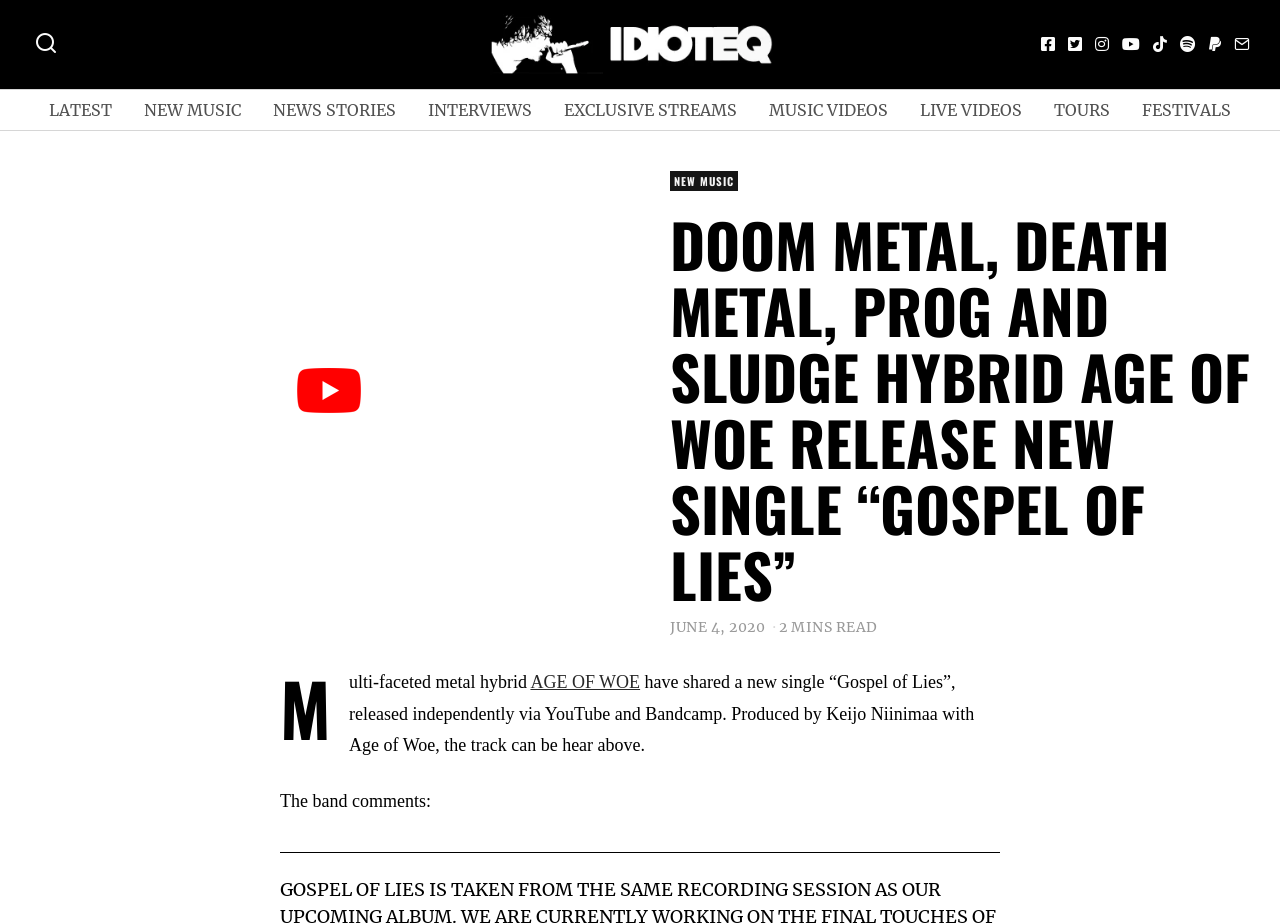Use the details in the image to answer the question thoroughly: 
When was the article published?

The webpage shows a timestamp 'JUNE 4, 2020', indicating that the article was published on June 4, 2020.